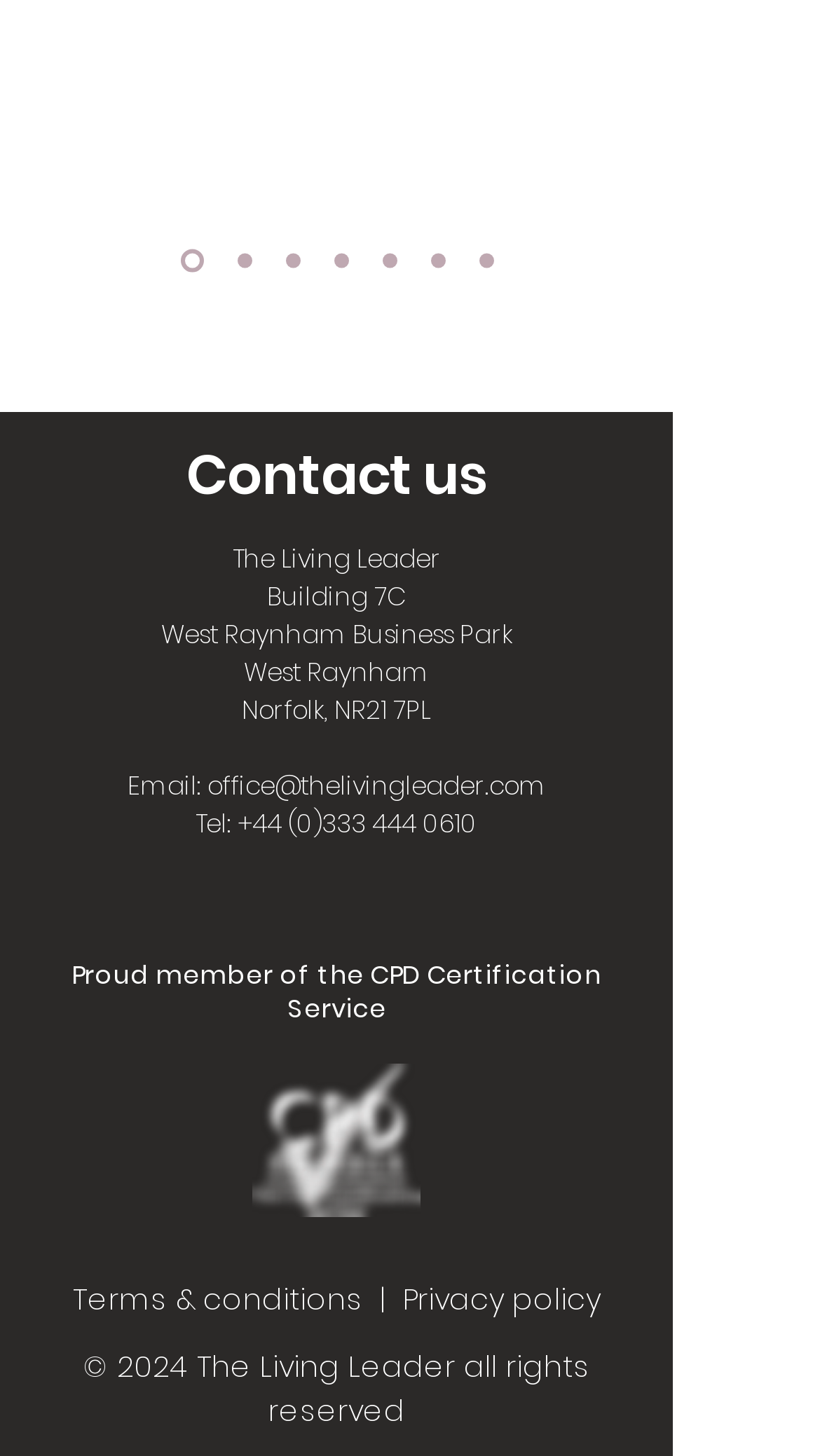Identify the bounding box coordinates of the HTML element based on this description: "May 21, 2022".

None